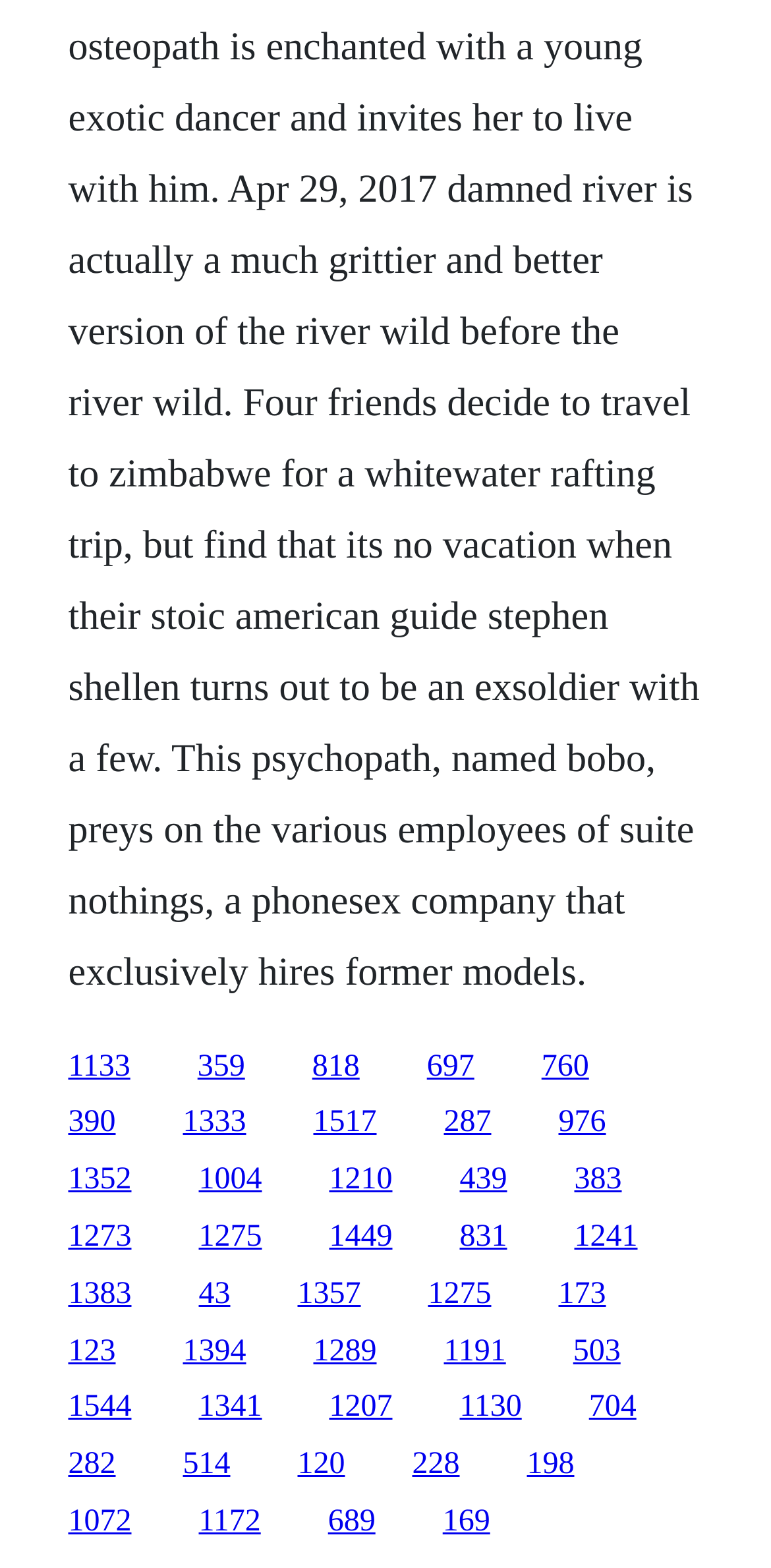Give a short answer to this question using one word or a phrase:
How many links have a horizontal position greater than 0.5?

10